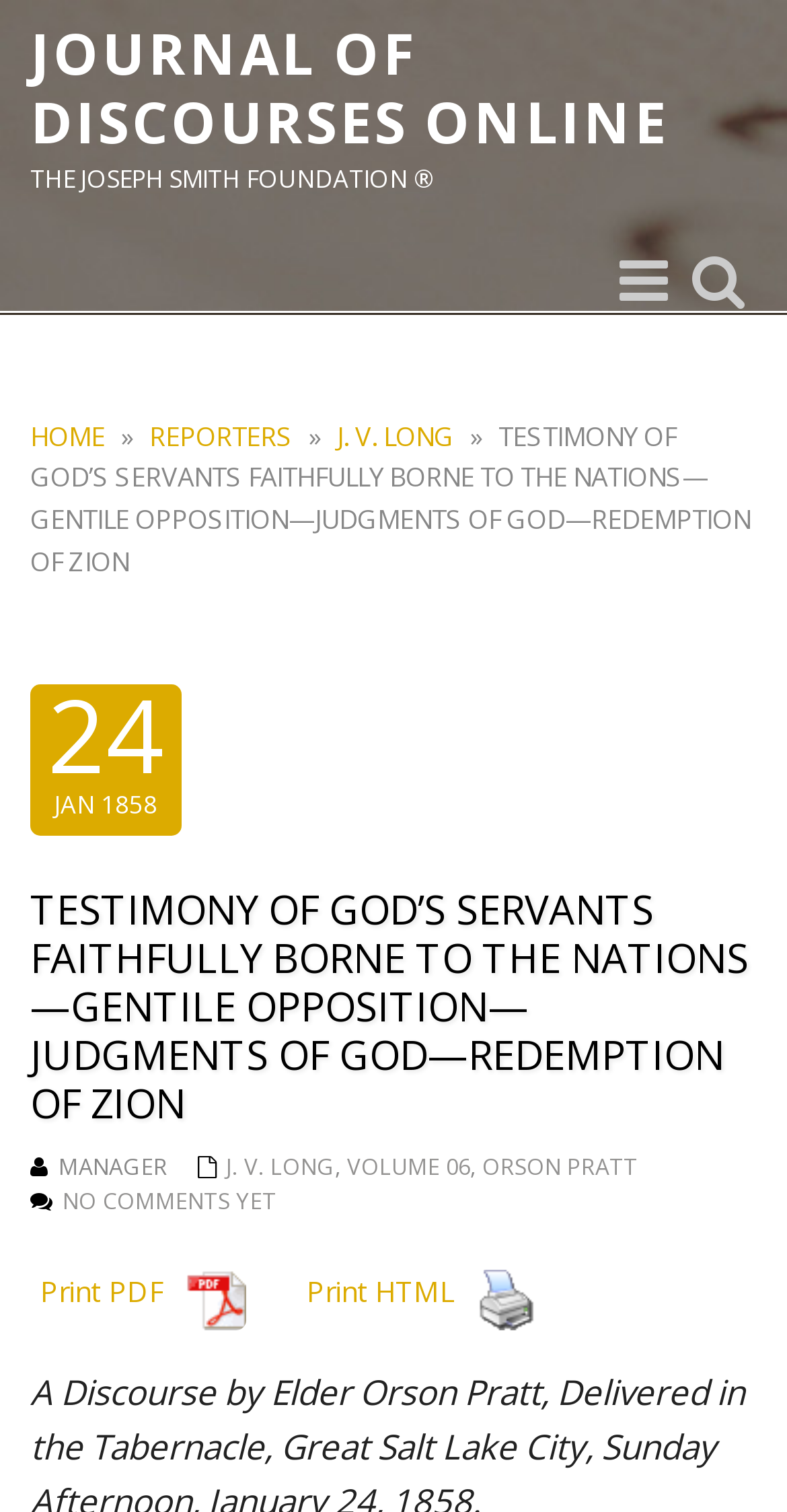Detail the various sections and features of the webpage.

This webpage appears to be an online archive of a discourse by Elder Orson Pratt, delivered on January 24, 1858. At the top of the page, there is a header section with a link to "JOURNAL OF DISCOURSES ONLINE" and a static text "THE JOSEPH SMITH FOUNDATION ®". Below this, there are two buttons, "Toggle search" and "Toggle navigation", which are positioned on the right side of the page.

On the left side of the page, there is a navigation menu with links to "HOME", "REPORTERS", and "J. V. LONG". Below this menu, there is a title section with a static text "TESTIMONY OF GOD’S SERVANTS FAITHFULLY BORNE TO THE NATIONS—GENTILE OPPOSITION—JUDGMENTS OF GOD—REDEMPTION OF ZION", which is also a heading. This title is accompanied by the date "24 JAN 1858" and a manager's name "J. V. LONG".

The main content of the page is a transcript of the discourse, which is not explicitly mentioned in the accessibility tree. However, based on the structure of the page, it is likely that the transcript is located below the title section.

At the bottom of the page, there are two links to print the content in PDF and HTML formats, accompanied by icons. There is also a link to add comments, labeled "NO COMMENTS YET".